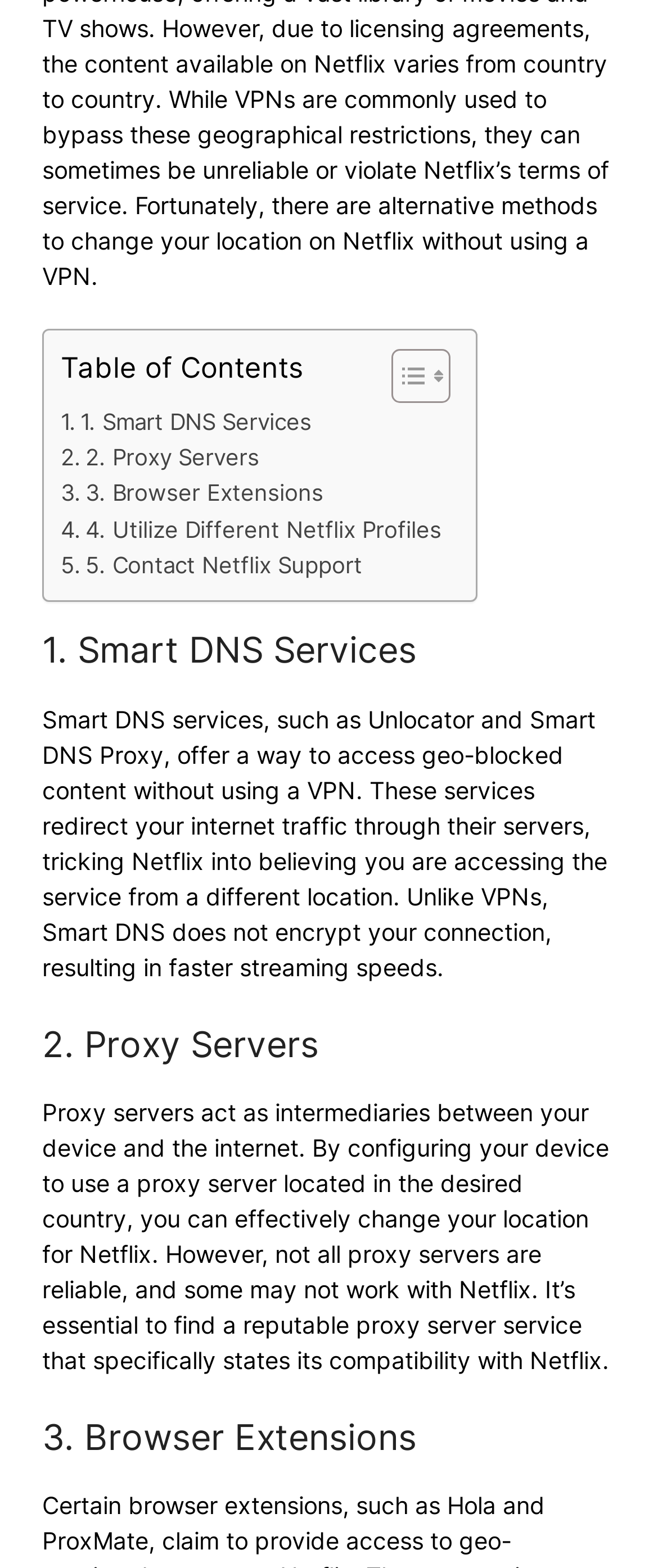Using the provided element description "1. Smart DNS Services", determine the bounding box coordinates of the UI element.

[0.092, 0.258, 0.473, 0.281]